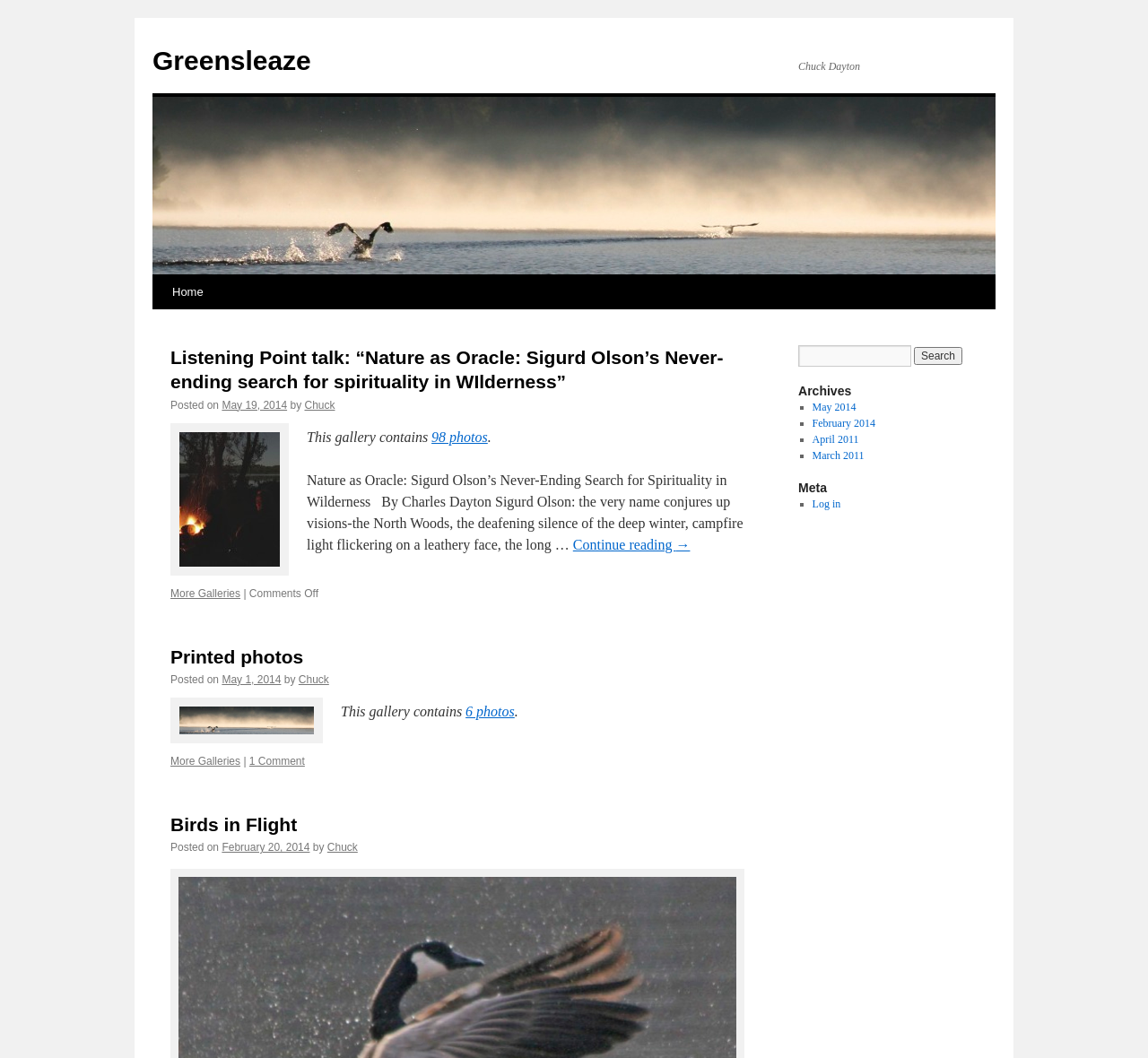Refer to the screenshot and give an in-depth answer to this question: What is the topic of the first article?

The topic of the first article is 'Nature as Oracle' which is mentioned in the heading element with the text 'Listening Point talk: “Nature as Oracle: Sigurd Olson’s Never-ending search for spirituality in WIlderness”'.